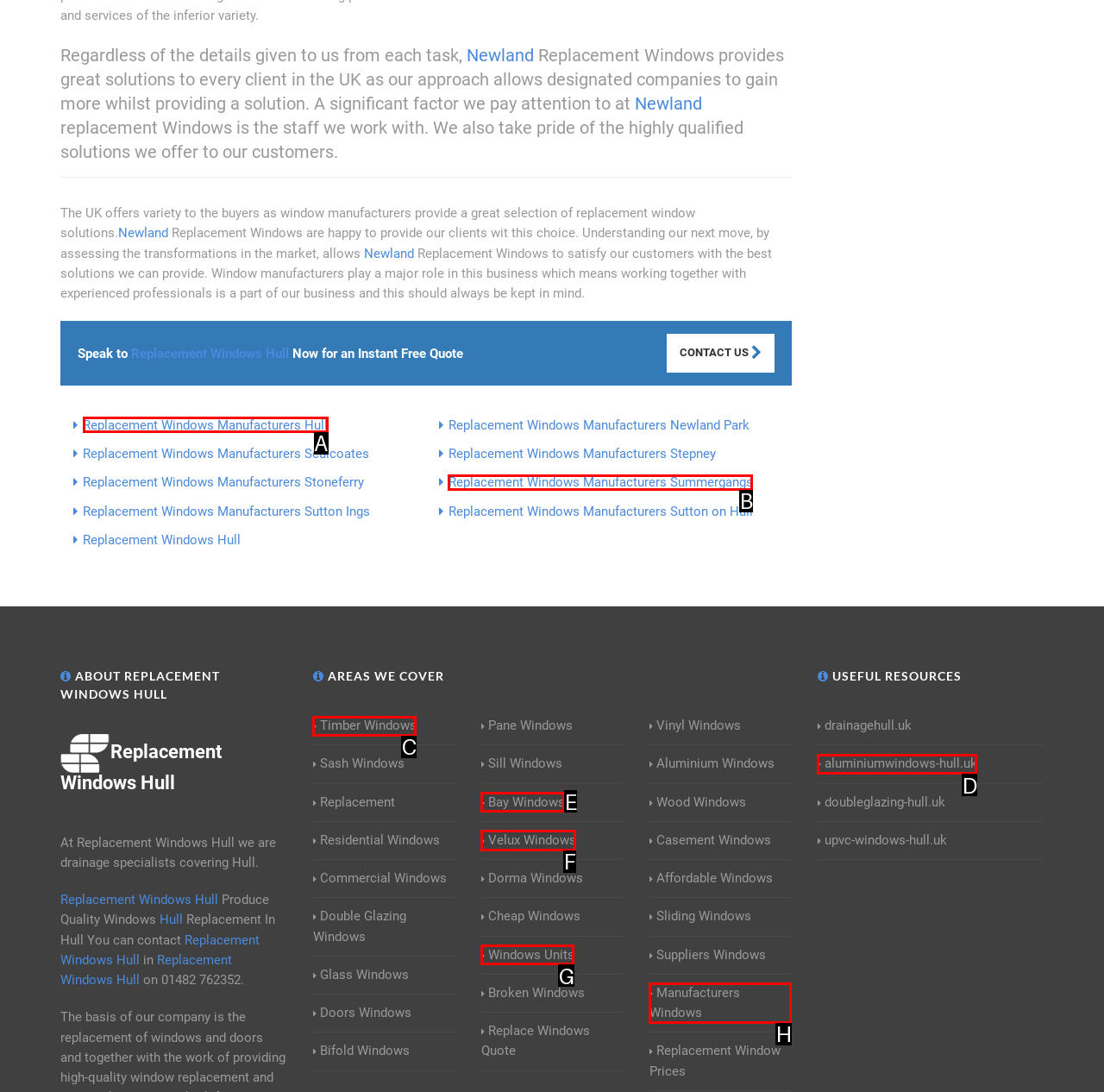Tell me which UI element to click to fulfill the given task: Click on Replacement Windows Manufacturers Hull. Respond with the letter of the correct option directly.

A